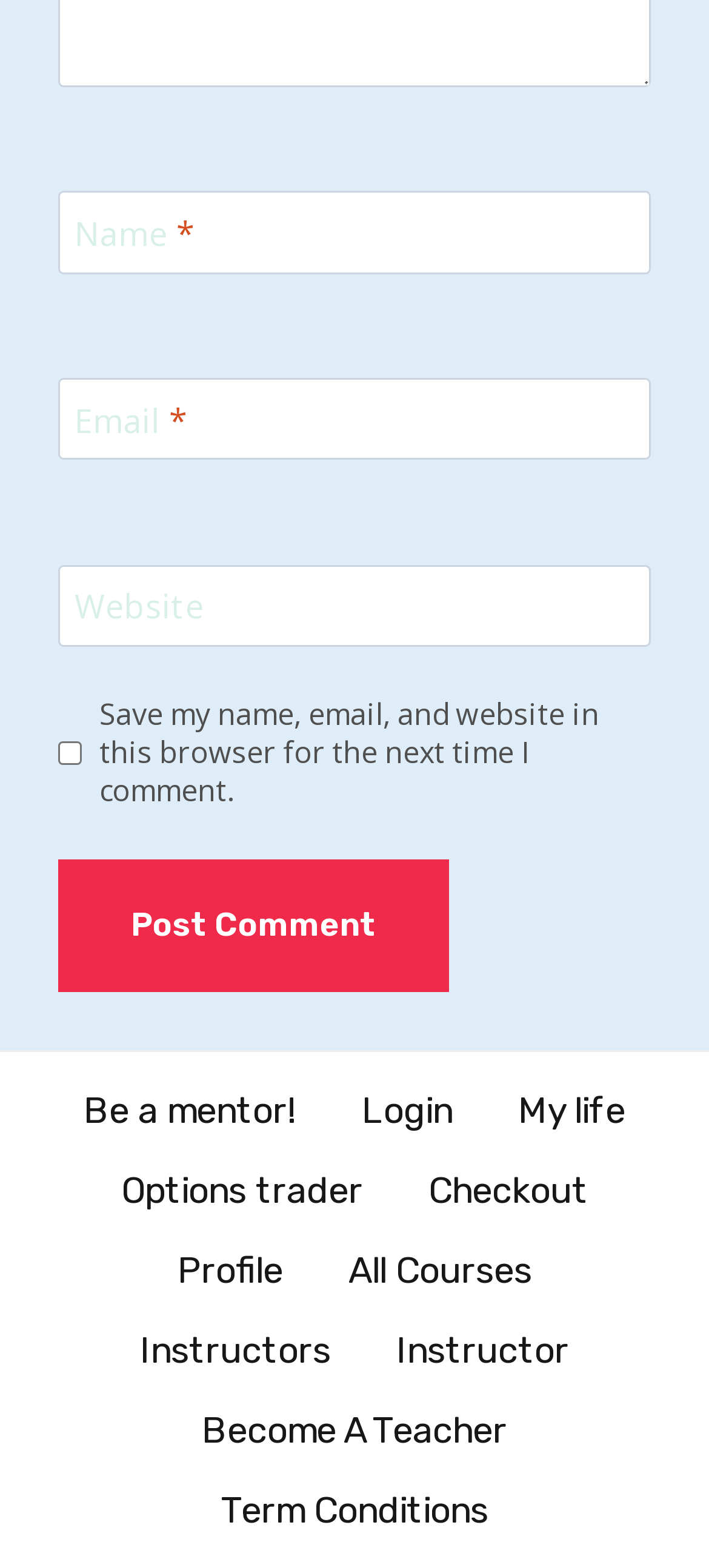Please locate the bounding box coordinates of the element's region that needs to be clicked to follow the instruction: "Input your email". The bounding box coordinates should be provided as four float numbers between 0 and 1, i.e., [left, top, right, bottom].

[0.082, 0.241, 0.918, 0.294]